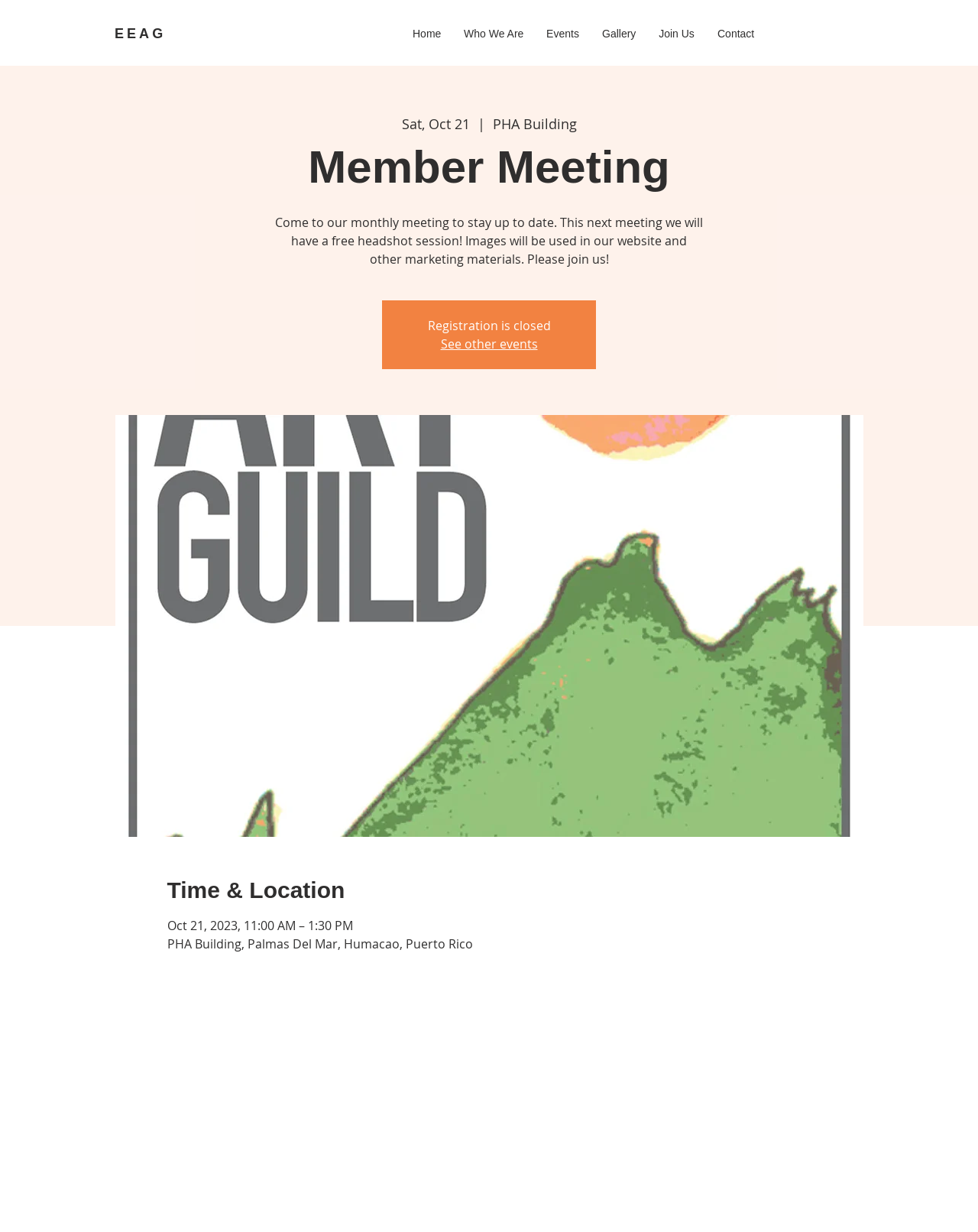Find the bounding box coordinates of the clickable element required to execute the following instruction: "zoom in the map". Provide the coordinates as four float numbers between 0 and 1, i.e., [left, top, right, bottom].

[0.118, 0.8, 0.882, 0.995]